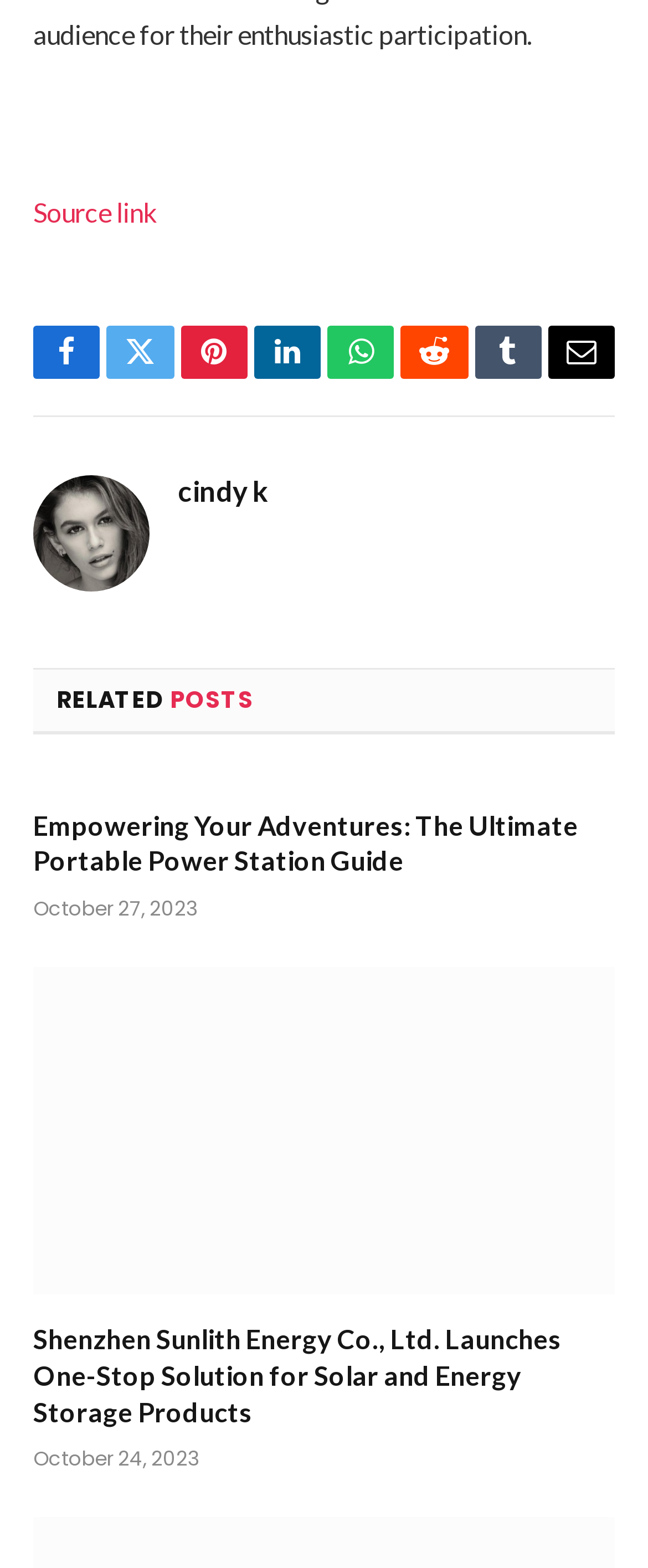Please find the bounding box coordinates (top-left x, top-left y, bottom-right x, bottom-right y) in the screenshot for the UI element described as follows: cindy k

[0.274, 0.303, 0.413, 0.325]